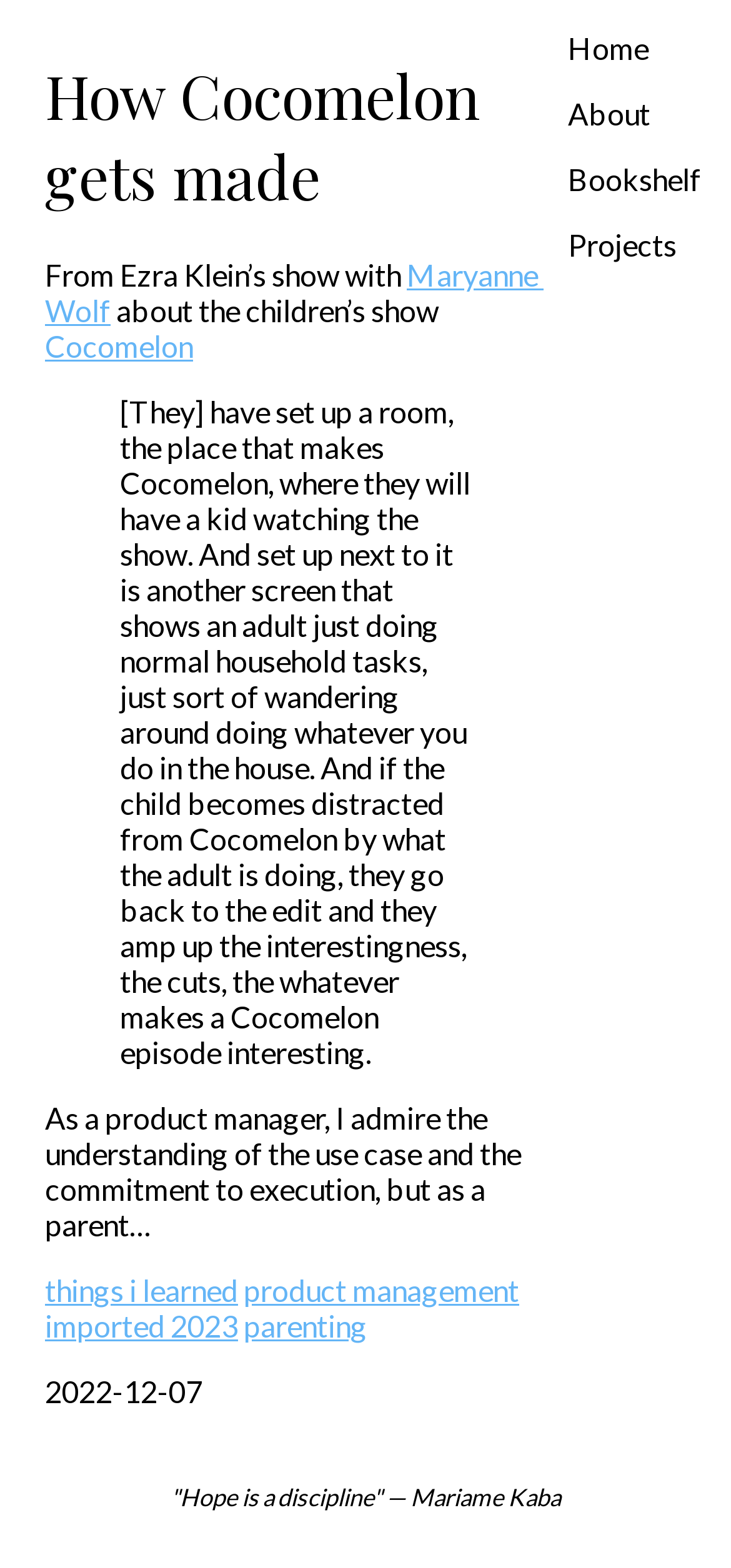What is the topic of the article?
Please use the image to deliver a detailed and complete answer.

The answer can be found in the heading element with the text 'How Cocomelon gets made' which is the main topic of the article.